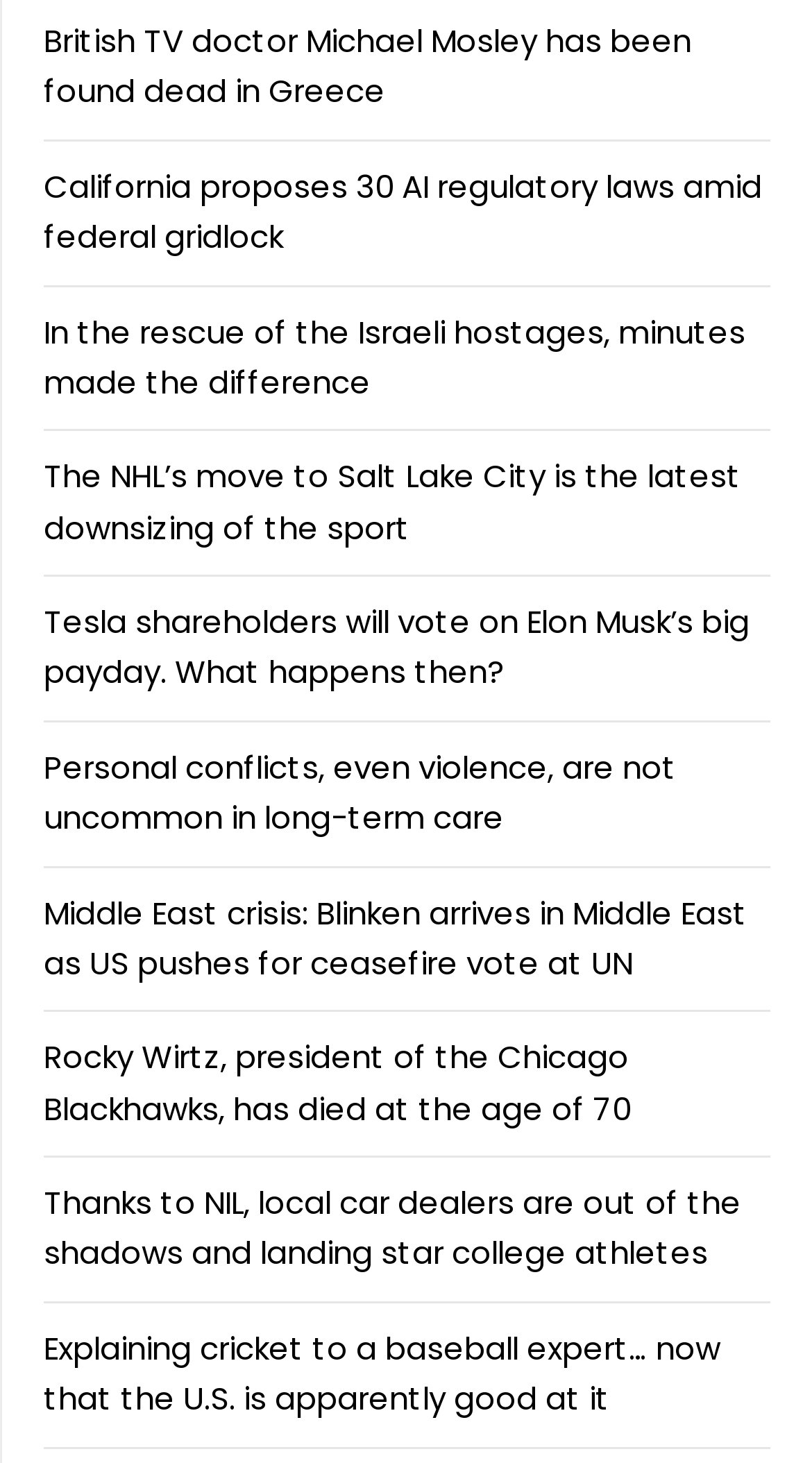Please identify the bounding box coordinates of the clickable region that I should interact with to perform the following instruction: "Learn about California's AI regulatory laws". The coordinates should be expressed as four float numbers between 0 and 1, i.e., [left, top, right, bottom].

[0.054, 0.112, 0.938, 0.177]